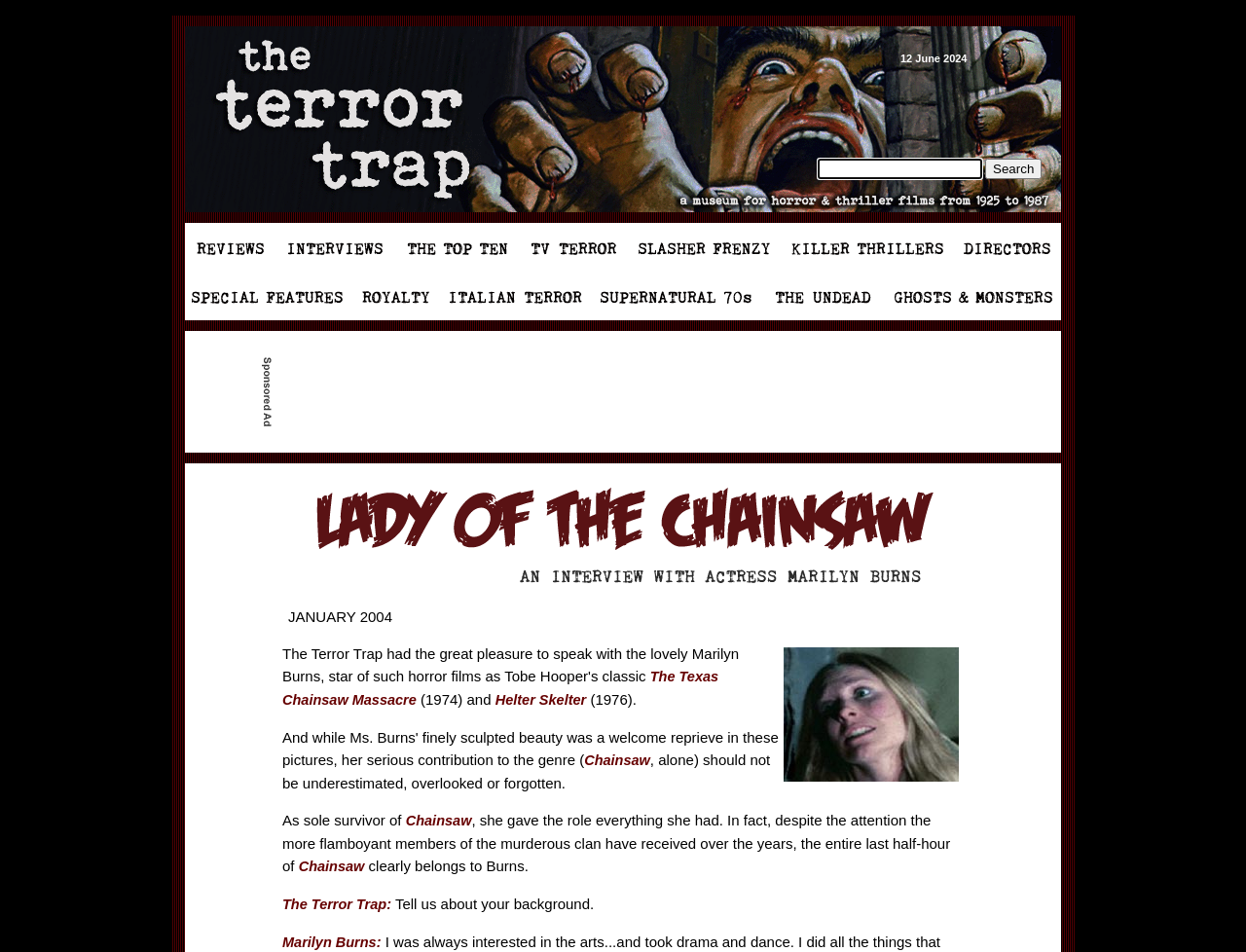Give a detailed account of the webpage's layout and content.

This webpage is an interview article with Marilyn Burns, a star of horror films such as The Texas Chainsaw Massacre. The page is divided into several sections, each containing a table with multiple rows and columns. 

At the top of the page, there is a narrow table spanning the entire width, containing five cells. Below this table, there is a larger table that occupies most of the page's width and height. This table has multiple rows, each containing several cells with links, a search bar, and a button. The links are arranged in a grid-like pattern, with multiple columns and rows. 

On the left side of the page, there is a narrow column of cells containing links, which appears to be a navigation menu. The search bar and button are located in the middle of the page, above the grid of links. 

The main content of the page, the interview with Marilyn Burns, is likely contained within the grid of links, but the exact content is not specified in the accessibility tree. There are no images on the page.